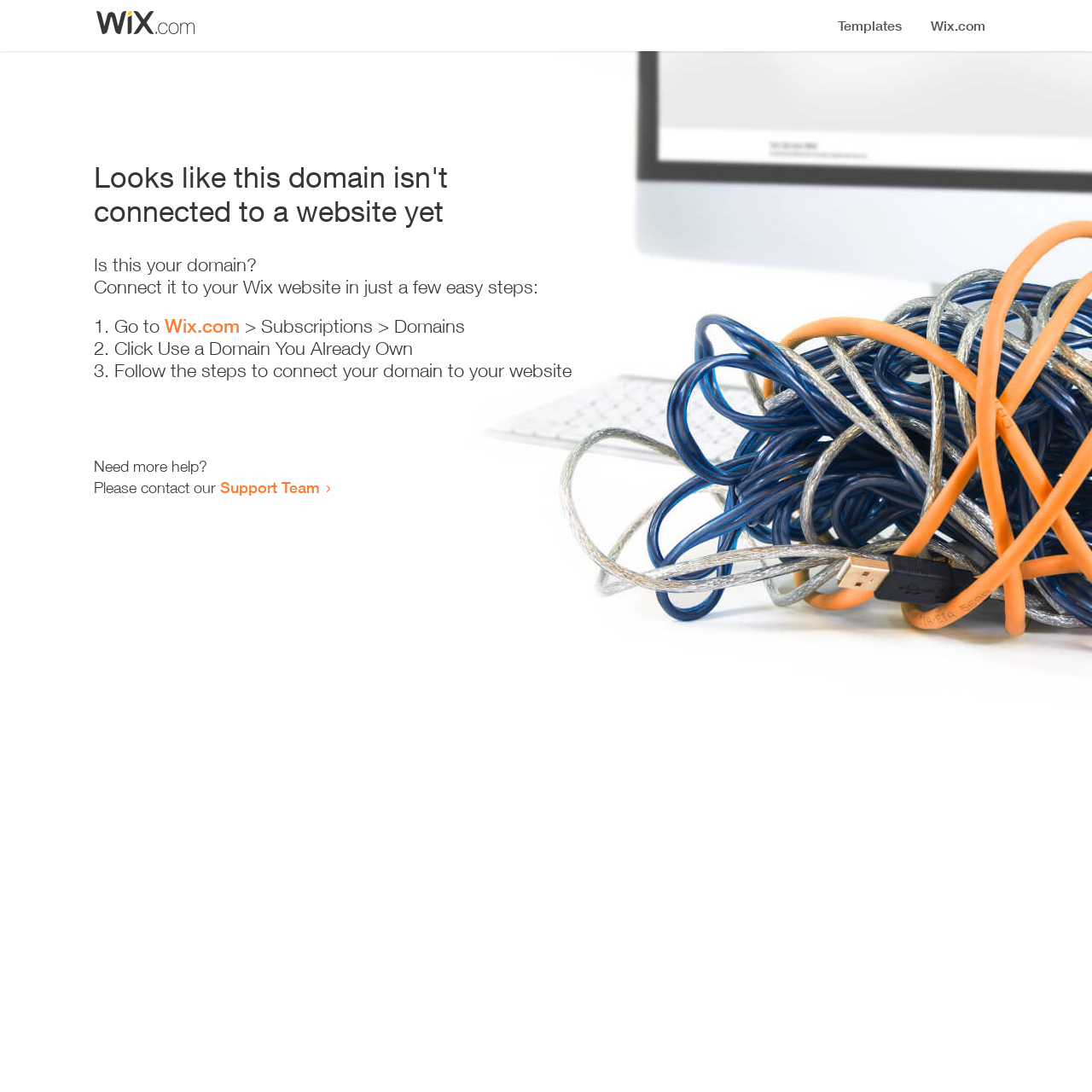Construct a comprehensive caption that outlines the webpage's structure and content.

The webpage appears to be an error page, indicating that a domain is not connected to a website yet. At the top, there is a small image, likely a logo or icon. Below the image, a prominent heading reads "Looks like this domain isn't connected to a website yet". 

Underneath the heading, a series of instructions are provided to connect the domain to a Wix website. The instructions are divided into three steps, each marked with a numbered list marker (1., 2., and 3.). The first step involves going to Wix.com, followed by navigating to the Subscriptions and Domains section. The second step is to click "Use a Domain You Already Own", and the third step is to follow the instructions to connect the domain to the website.

Below the instructions, there is a message asking if the user needs more help, followed by an invitation to contact the Support Team via a link. The overall layout is simple and easy to follow, with clear headings and concise text guiding the user through the process of connecting their domain to a website.